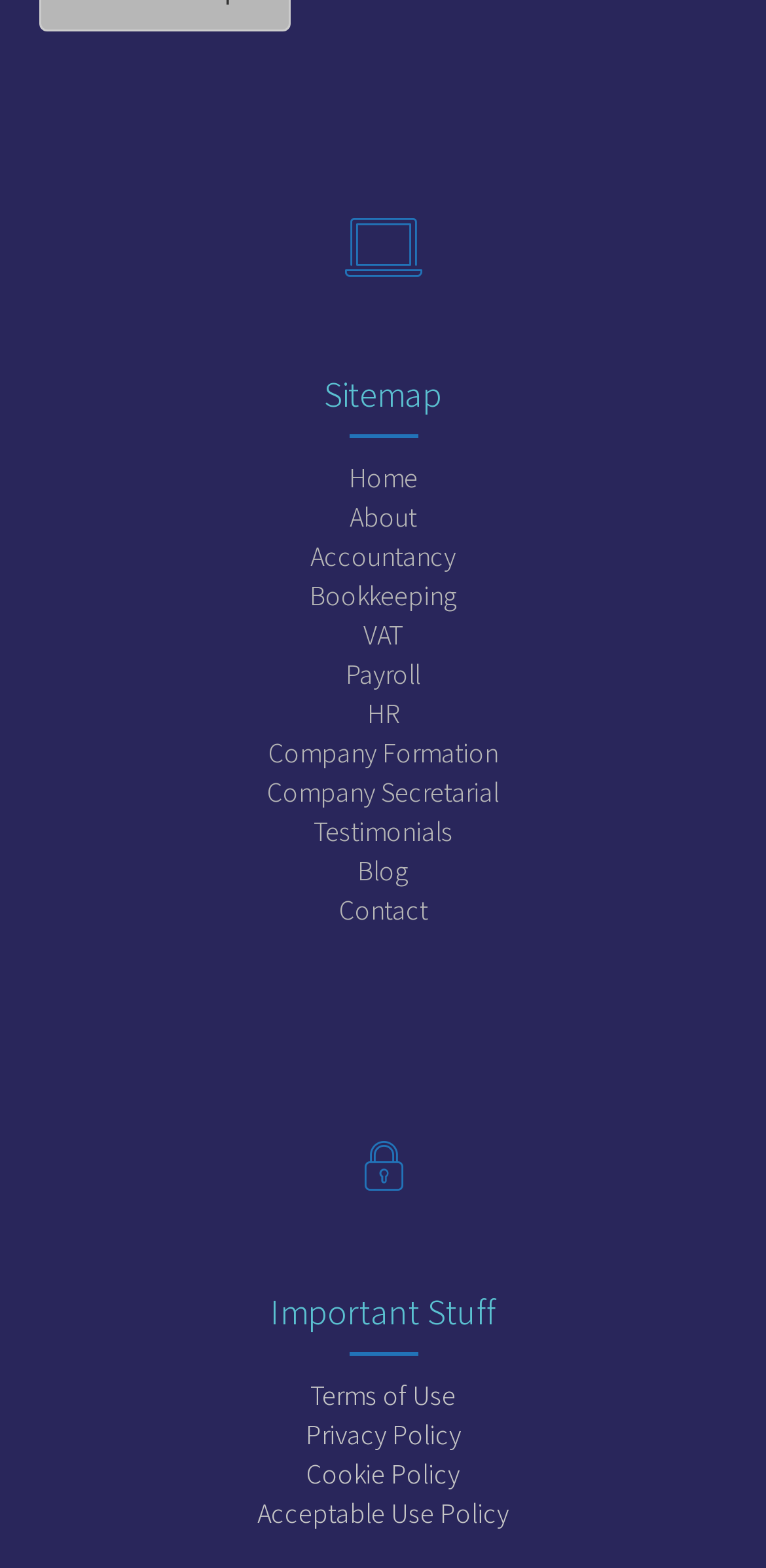Given the element description Privacy Policy, identify the bounding box coordinates for the UI element on the webpage screenshot. The format should be (top-left x, top-left y, bottom-right x, bottom-right y), with values between 0 and 1.

[0.399, 0.903, 0.601, 0.926]